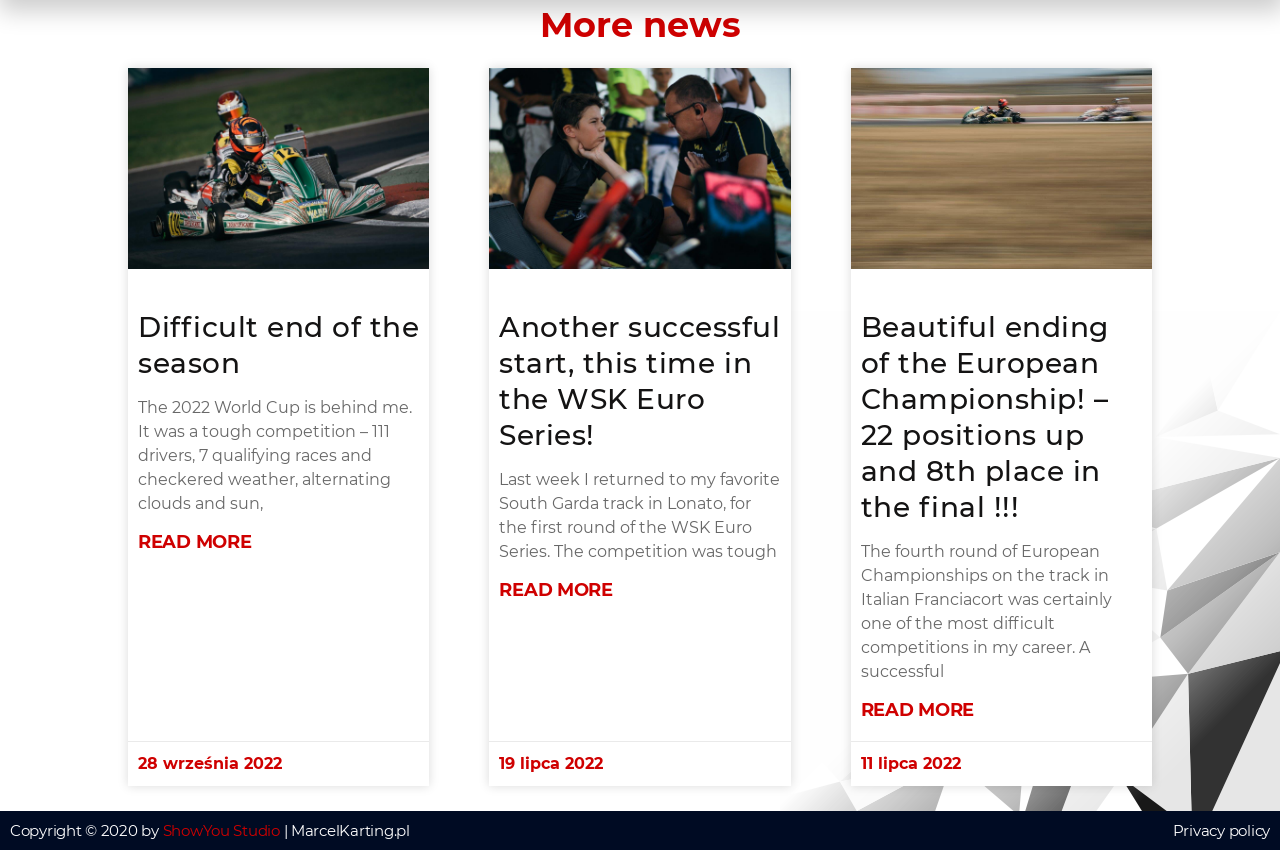How many articles are on this webpage?
Use the image to answer the question with a single word or phrase.

3